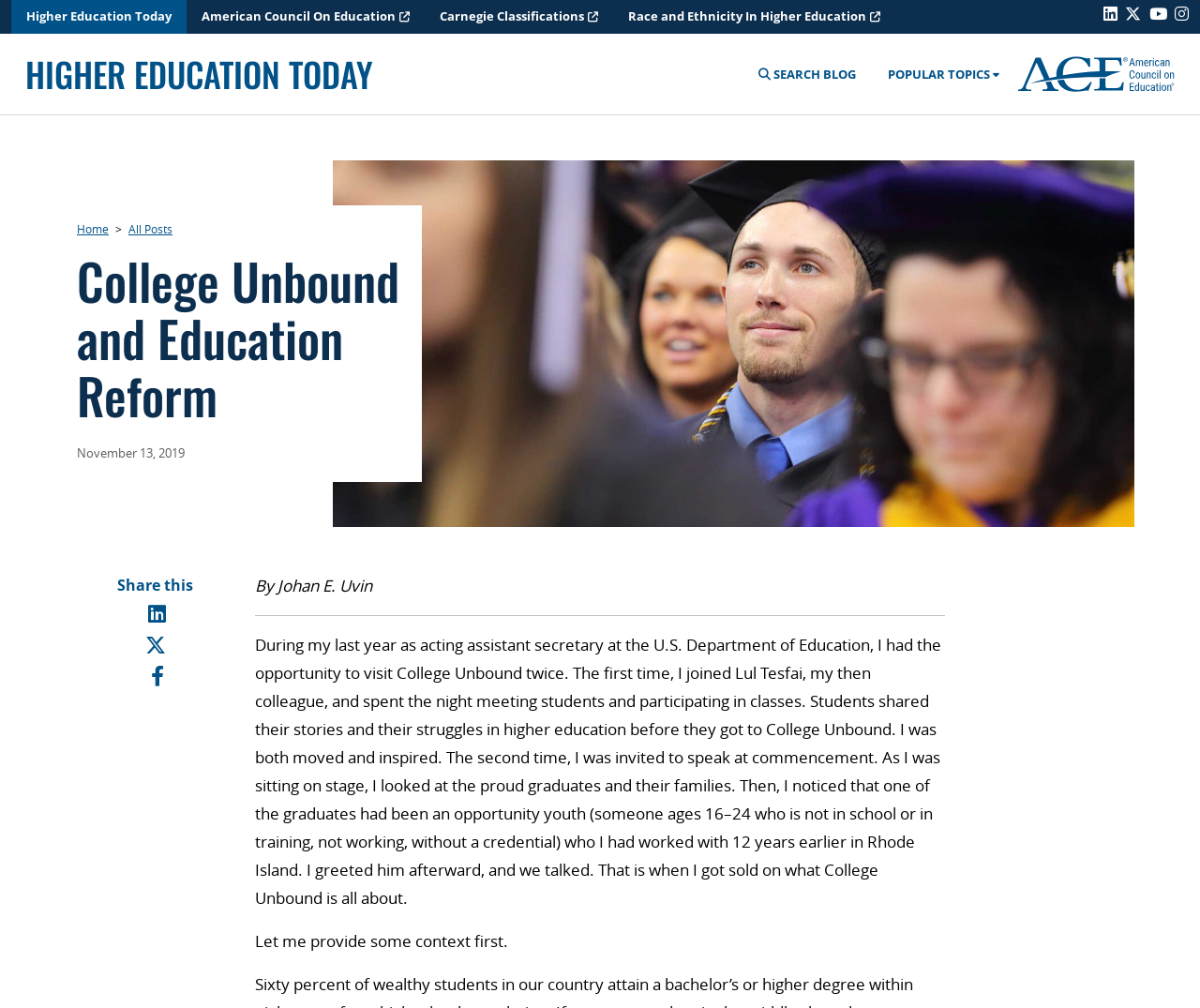Identify the bounding box coordinates necessary to click and complete the given instruction: "Share this on LinkedIn".

[0.124, 0.594, 0.138, 0.622]